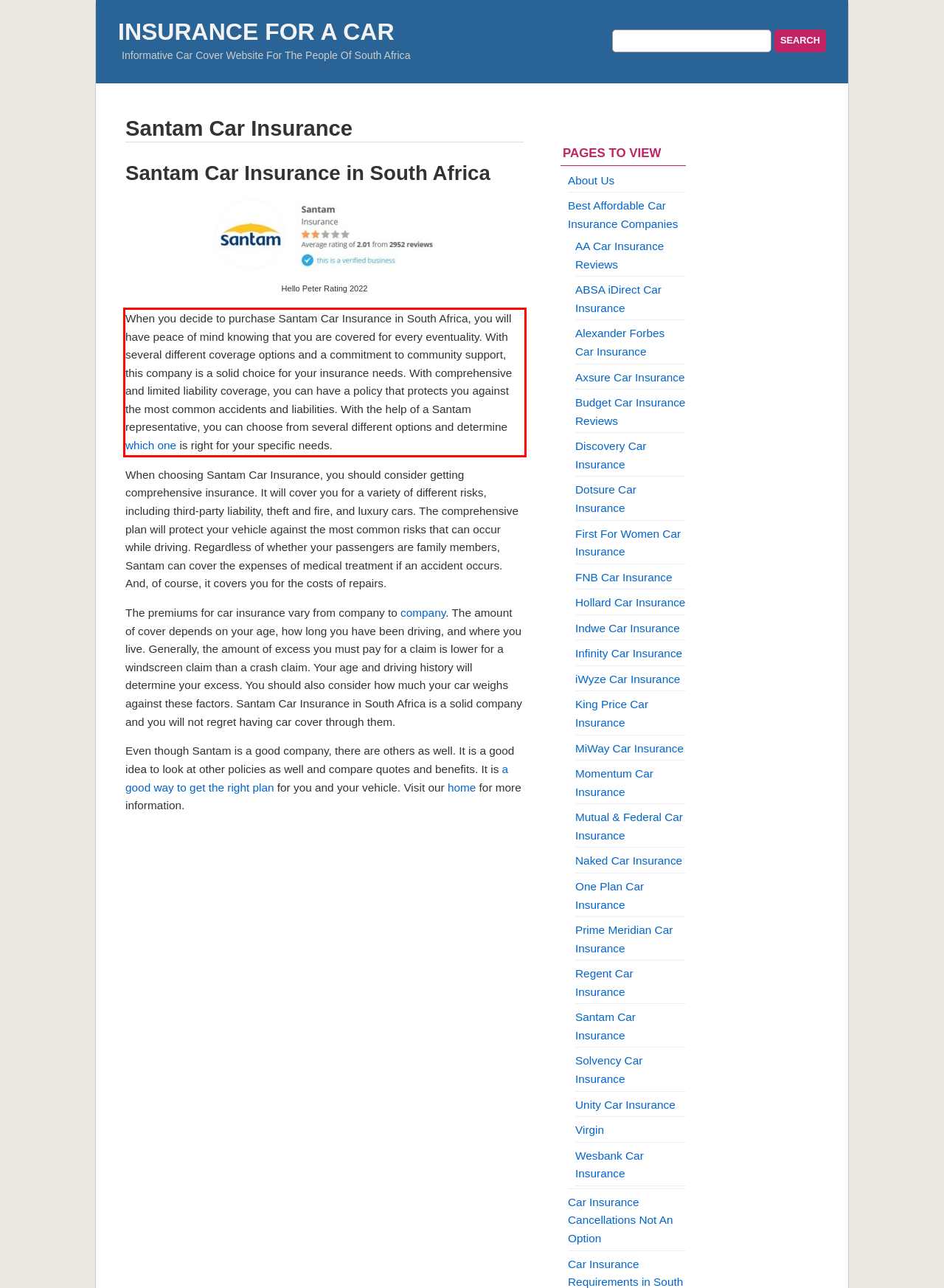Observe the screenshot of the webpage, locate the red bounding box, and extract the text content within it.

When you decide to purchase Santam Car Insurance in South Africa, you will have peace of mind knowing that you are covered for every eventuality. With several different coverage options and a commitment to community support, this company is a solid choice for your insurance needs. With comprehensive and limited liability coverage, you can have a policy that protects you against the most common accidents and liabilities. With the help of a Santam representative, you can choose from several different options and determine which one is right for your specific needs.